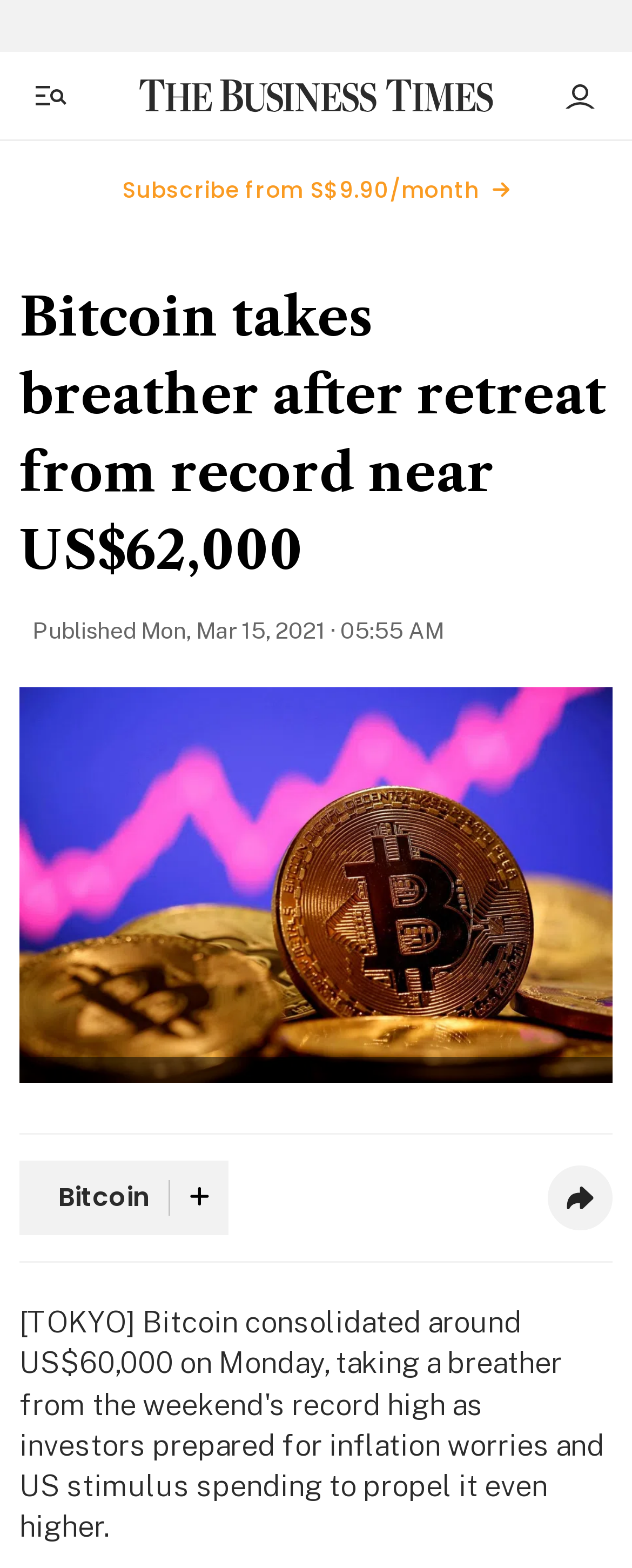Based on the image, please elaborate on the answer to the following question:
What is the publication date of this article?

The publication date can be found in the StaticText element with the text 'Mon, Mar 15, 2021 · 05:55 AM', which indicates the date and time the article was published.